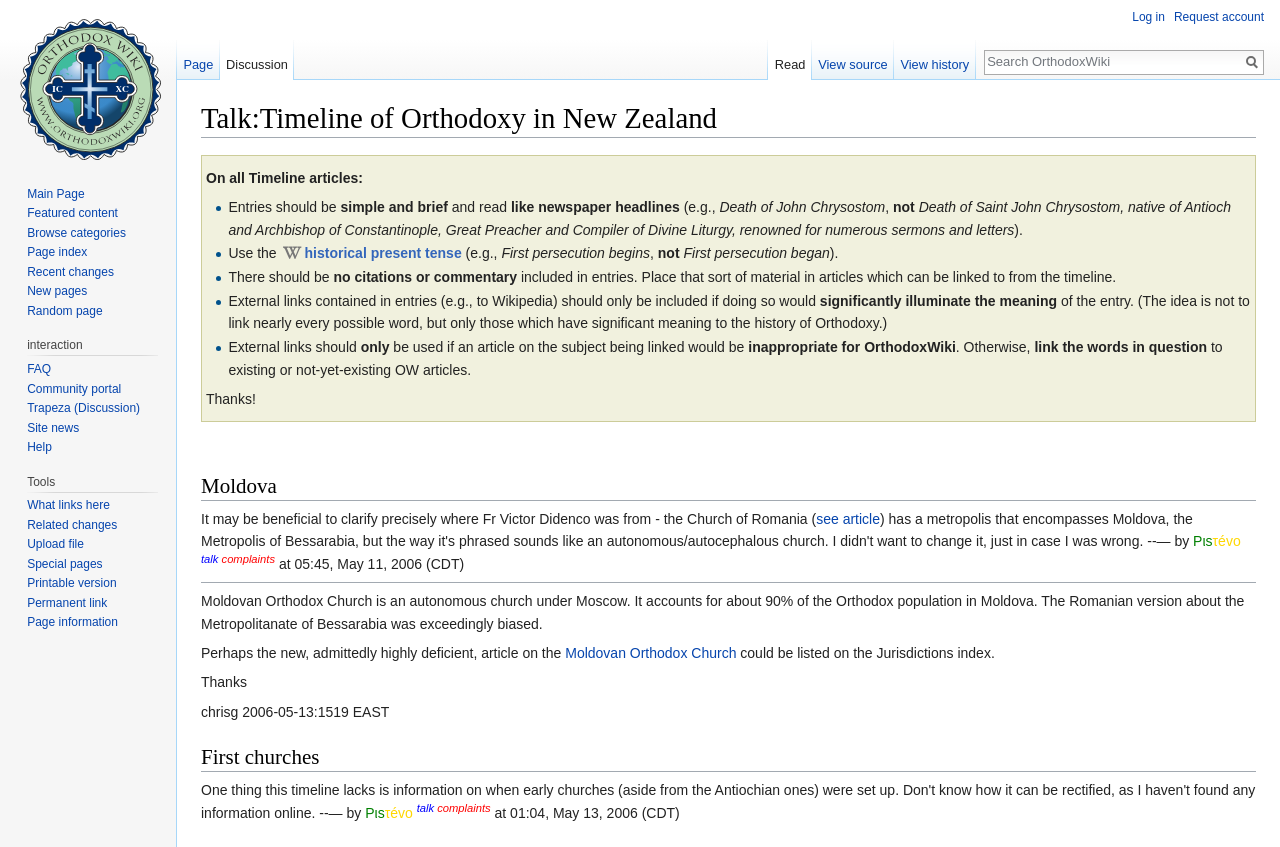Find the bounding box coordinates for the UI element that matches this description: "Client Responsibilities".

None